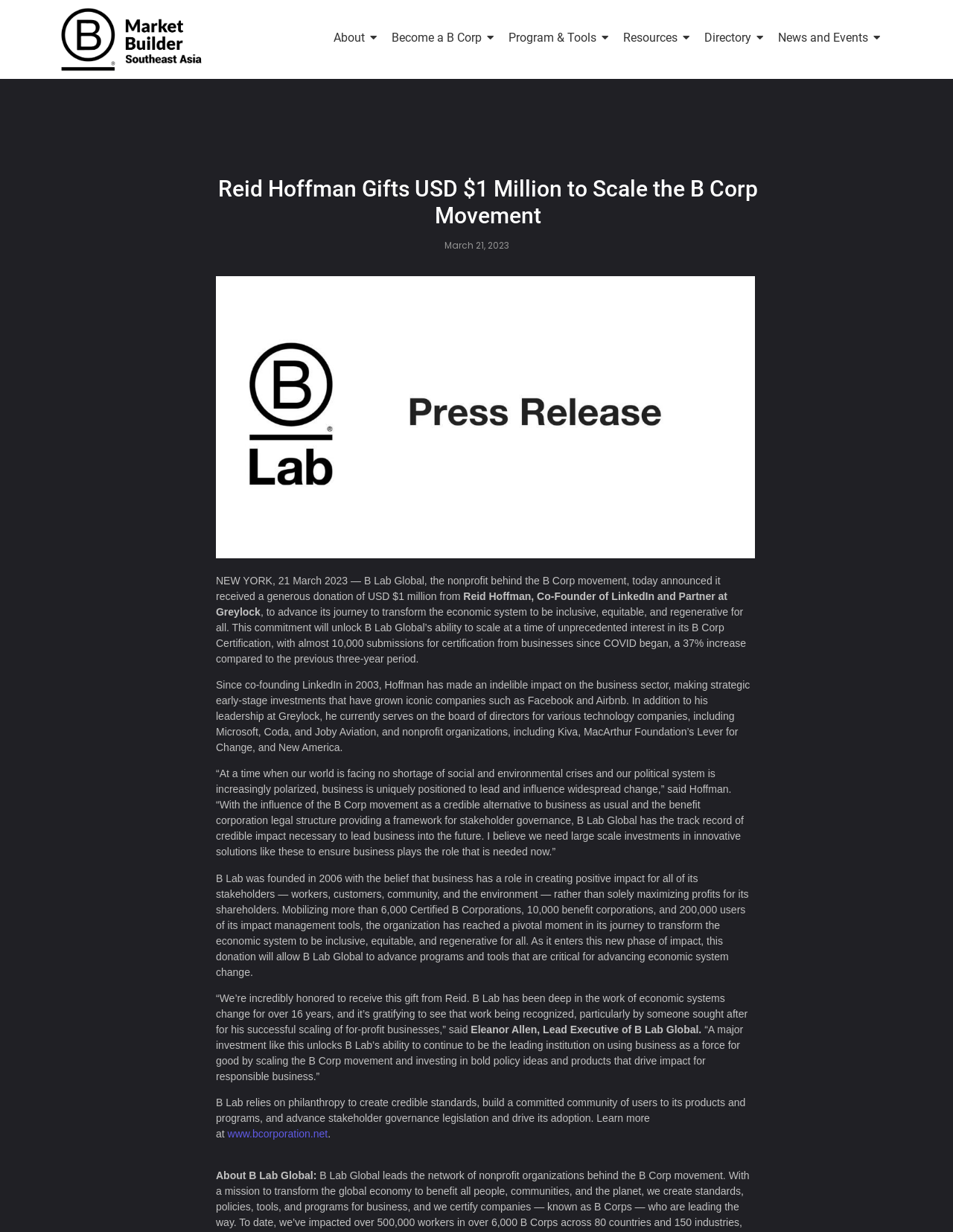Give a full account of the webpage's elements and their arrangement.

This webpage is about Reid Hoffman's $1 million donation to B Corp, a nonprofit organization that aims to transform the economic system to be inclusive, equitable, and regenerative for all. 

At the top left corner, there is a B Corpsea logo, which is an image linked to the B Corpsea website. Next to it, there are six navigation links: "About", "Become a B Corp", "Program & Tools", "Resources", "Directory", and "News and Events", which are evenly spaced and aligned horizontally.

Below the navigation links, there is a heading that reads "Reid Hoffman Gifts USD $1 Million to Scale the B Corp Movement". 

On the right side of the heading, there is a date "March 21, 2023". Below the date, there is an image of a B Lab press release. 

The main content of the webpage is a series of paragraphs that describe the donation and its significance. The text is divided into several blocks, each with a clear topic. The first block describes the donation and its purpose. The second block provides background information on Reid Hoffman, the donor. The third block quotes Hoffman's statement on the importance of business in creating positive impact. The fourth block describes the mission and achievements of B Lab. The fifth block quotes Eleanor Allen, Lead Executive of B Lab Global, on the significance of the donation. The sixth block explains how B Lab relies on philanthropy to achieve its goals.

At the bottom of the page, there is a link to the B Corp website and a brief description of B Lab Global.